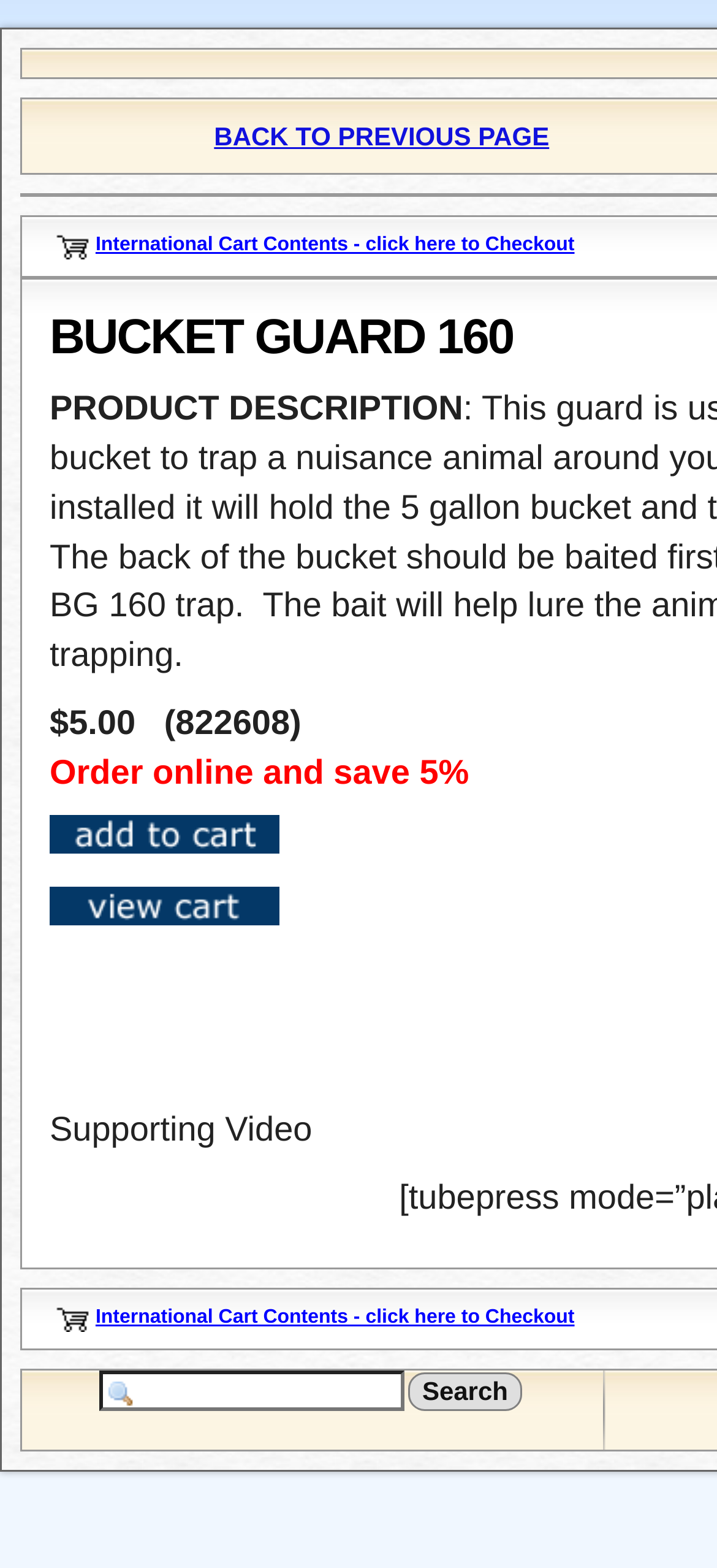Please find and give the text of the main heading on the webpage.

BUCKET GUARD 160